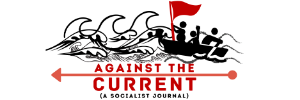List and describe all the prominent features within the image.

The image features the logo of "Against the Current," a socialist journal, prominently displayed at the center. The design incorporates a stylized depiction of waves in motion, symbolizing struggle and resistance, along with a boat. A red flag waves atop the boat, representing solidarity and activism. The name "AGAINST THE CURRENT" is boldly emblazoned in red letters, positioned above a subtitle that reads "(A SOCIALIST JOURNAL)" in a smaller, black font. This logo encapsulates the publication's focus on progressive ideas and social justice themes, inviting readers to engage with its critical perspectives on various socio-political issues.